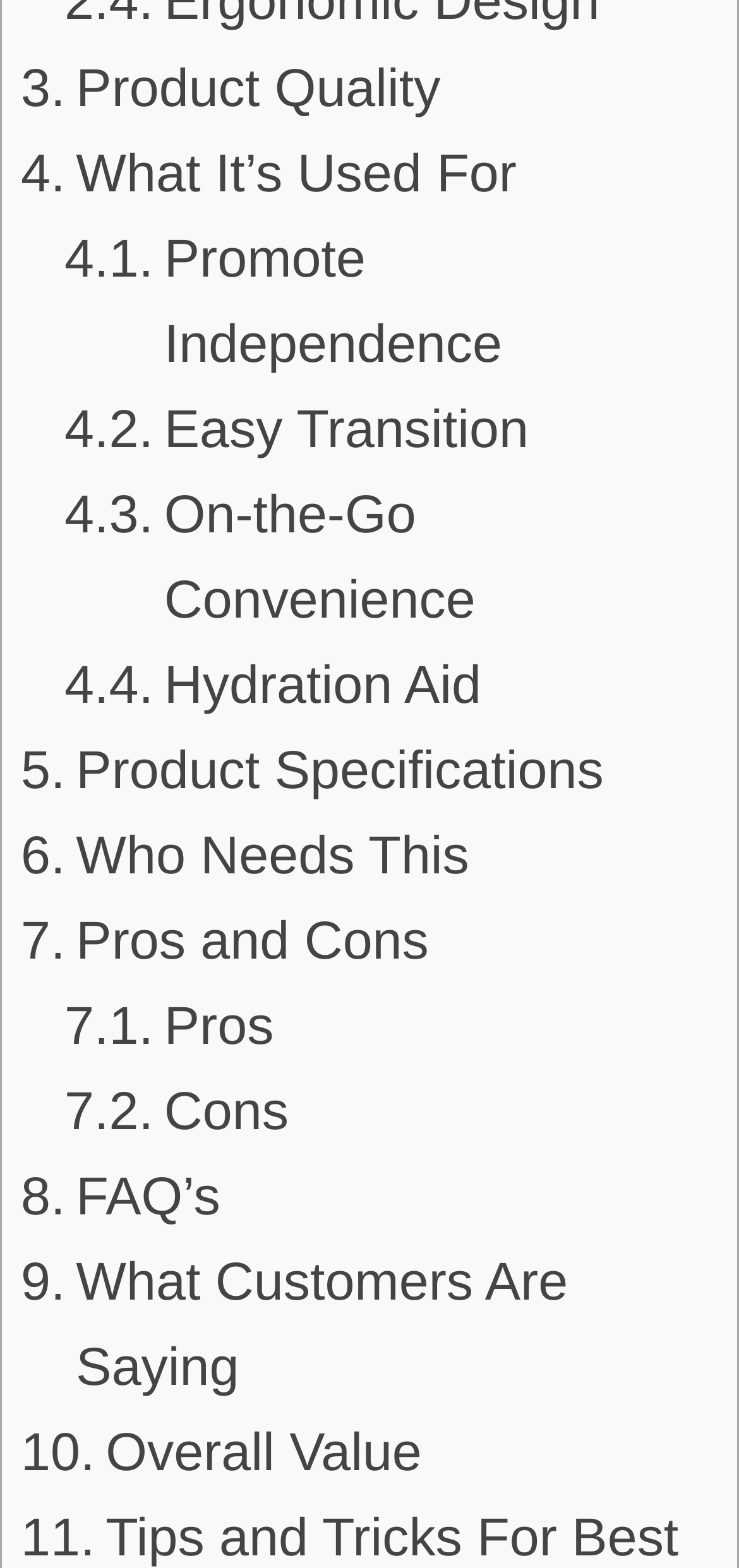Please locate the bounding box coordinates of the element that needs to be clicked to achieve the following instruction: "Check product specifications". The coordinates should be four float numbers between 0 and 1, i.e., [left, top, right, bottom].

[0.028, 0.464, 0.817, 0.518]